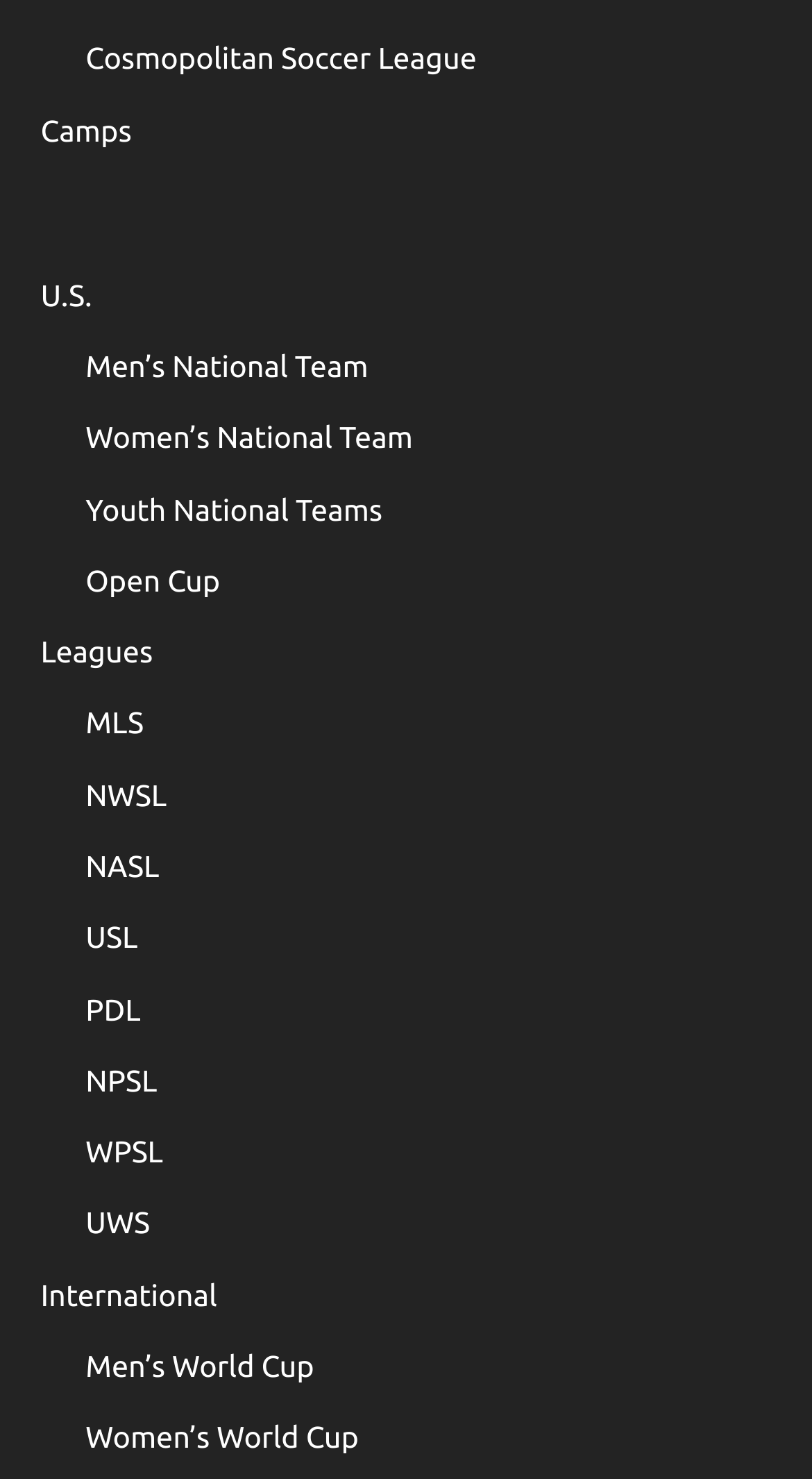Pinpoint the bounding box coordinates for the area that should be clicked to perform the following instruction: "click the navigation toggle button".

None